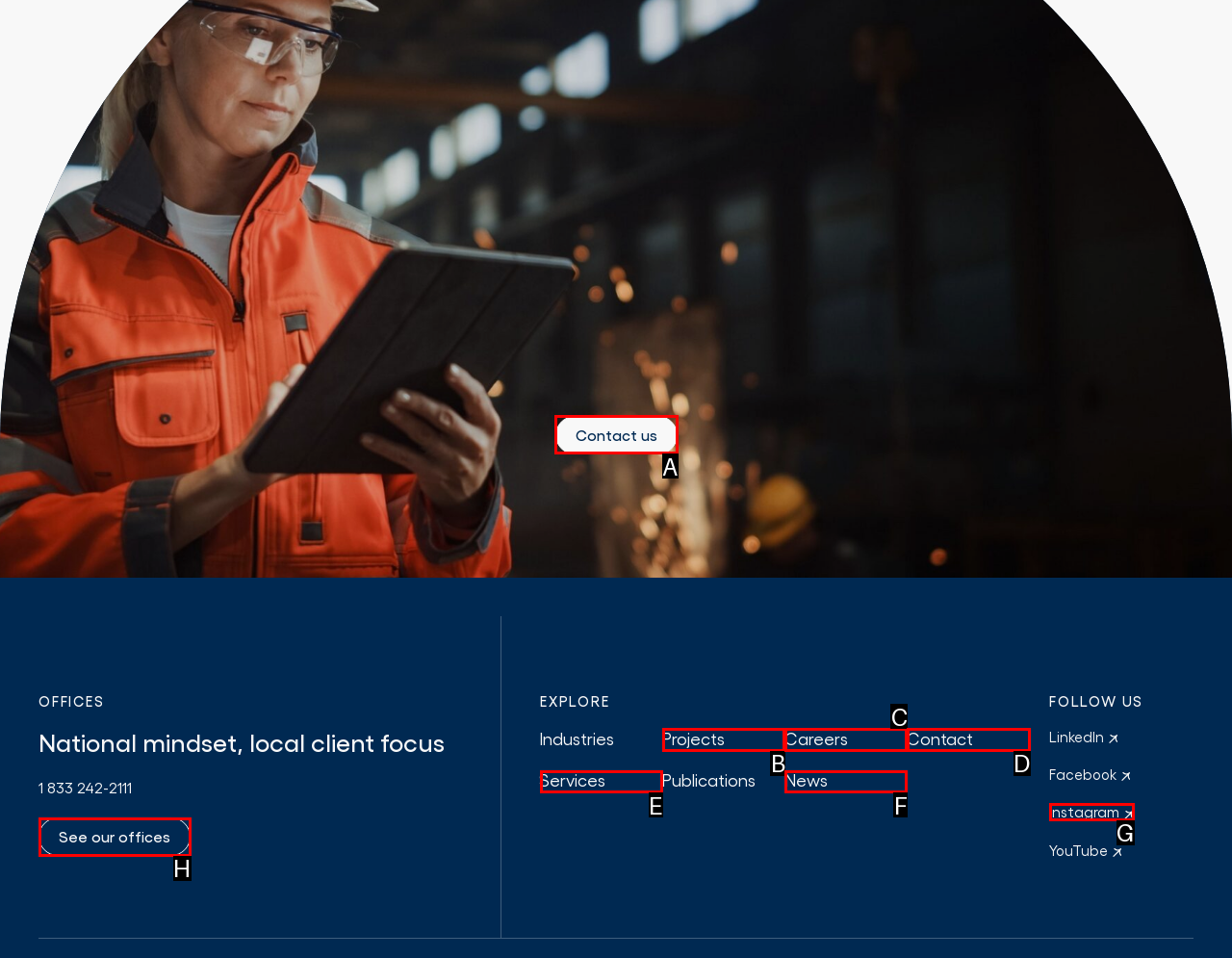Determine which HTML element to click to execute the following task: Contact us Answer with the letter of the selected option.

A